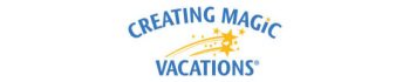Elaborate on all the elements present in the image.

The image displays the logo for "Creating Magic Vacations," which features playful, whimsical typography in blue, accompanied by a graphic that includes a trailing comet or starburst design in yellow. This visual branding evokes a sense of adventure and enchantment, perfectly aligning with the theme of memorable travel experiences. Positioned within the header of a webpage dedicated to guides about the Wizarding World of Harry Potter, this logo suggests a focus on unique vacation planning services aimed at creating enjoyable and magical holiday experiences for families and fans alike.